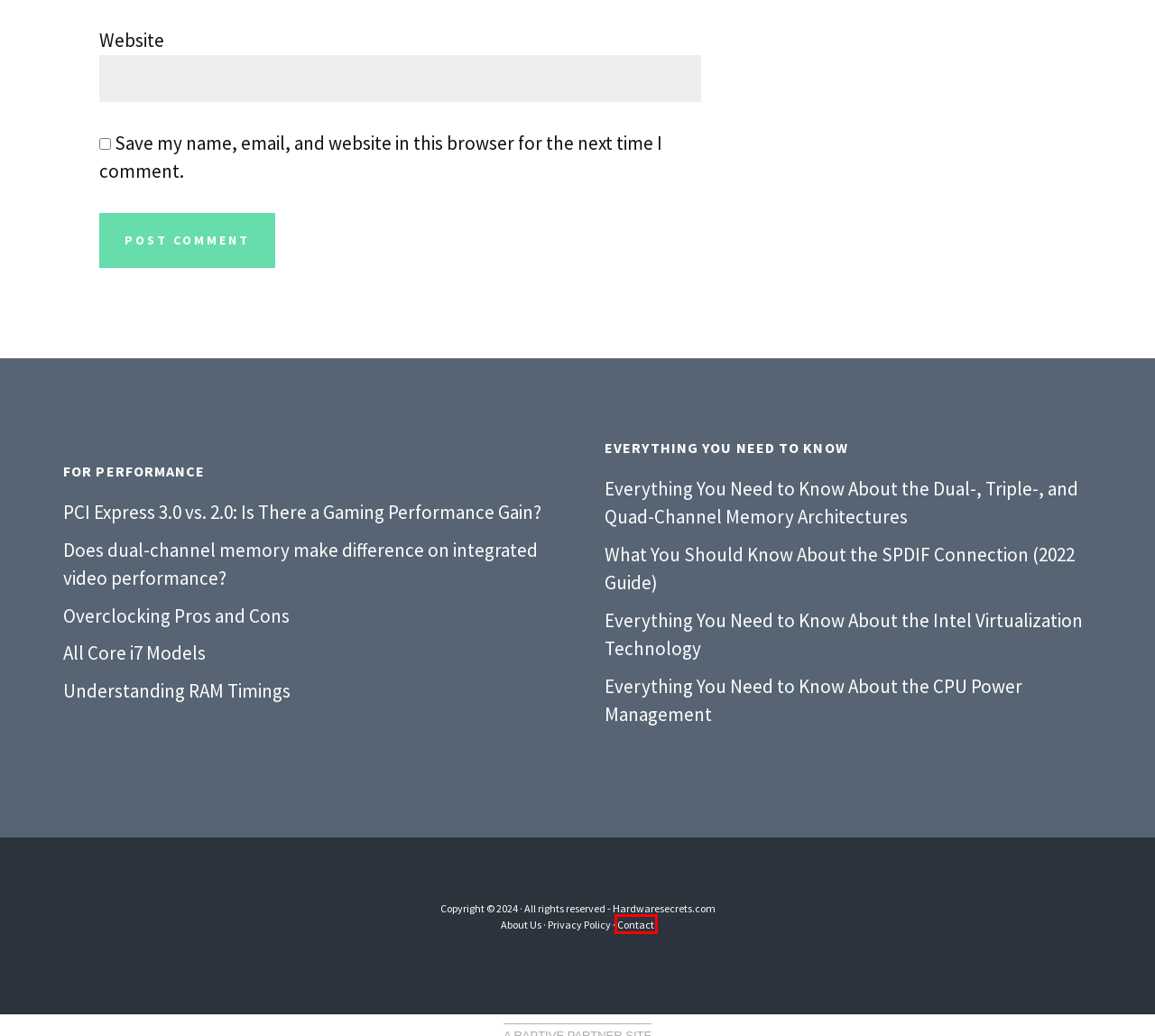You have a screenshot of a webpage with a red bounding box around an element. Identify the webpage description that best fits the new page that appears after clicking the selected element in the red bounding box. Here are the candidates:
A. Privacy Policy - Hardware Secrets
B. About - Hardware Secrets
C. PCI Express 3.0 vs. 2.0: Is There a Gaming Performance Gain? - Hardware Secrets
D. Everything You Need to Know About the Intel Virtualization Technology - Hardware Secrets
E. Overclocking Pros and Cons - Hardware Secrets
F. Does dual-channel memory make difference on integrated video performance? - Hardware Secrets
G. What You Should Know About the SPDIF Connection in 2022
H. Contact - Hardware Secrets

H